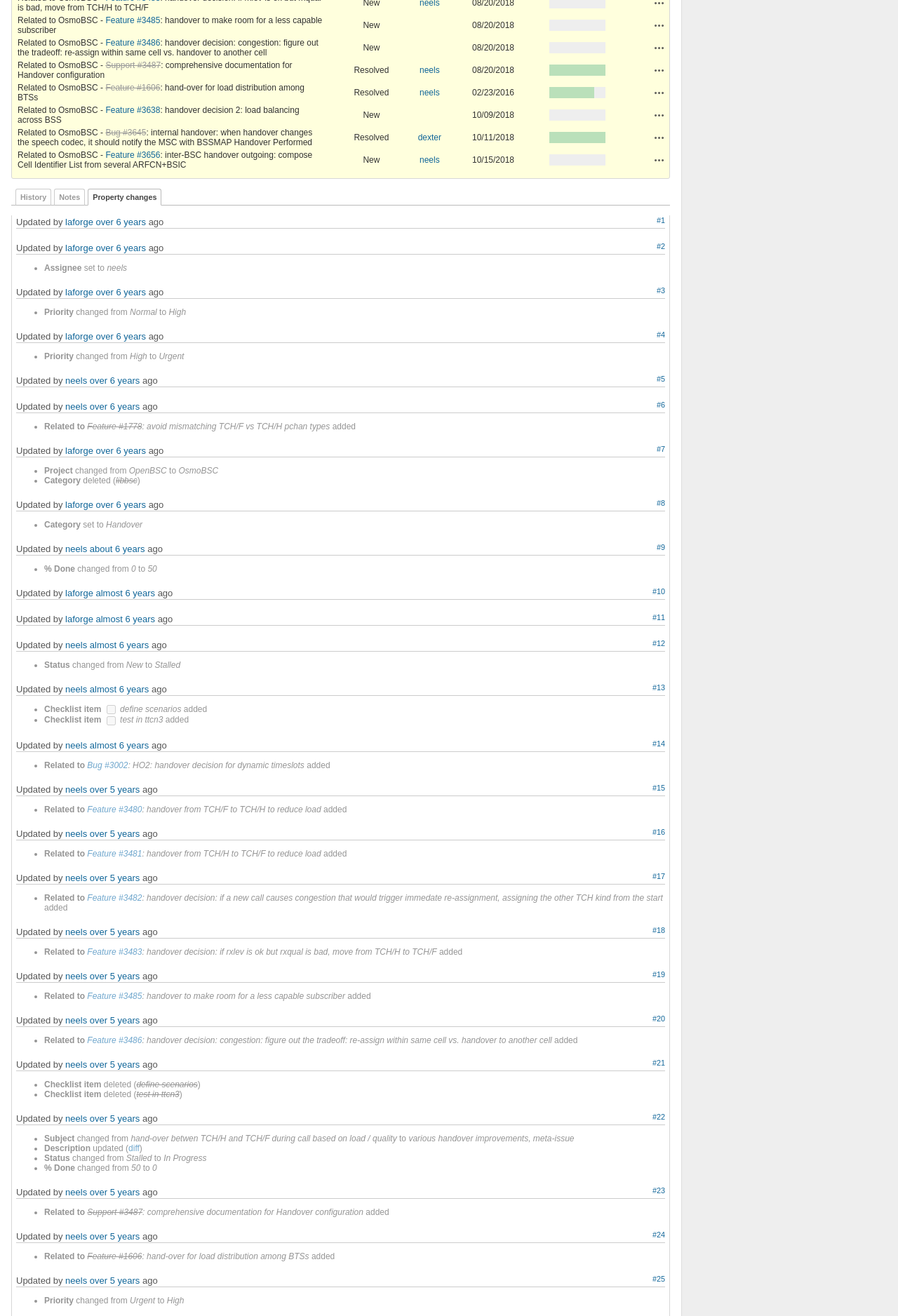Find and provide the bounding box coordinates for the UI element described here: "Feature #3638". The coordinates should be given as four float numbers between 0 and 1: [left, top, right, bottom].

[0.117, 0.08, 0.178, 0.088]